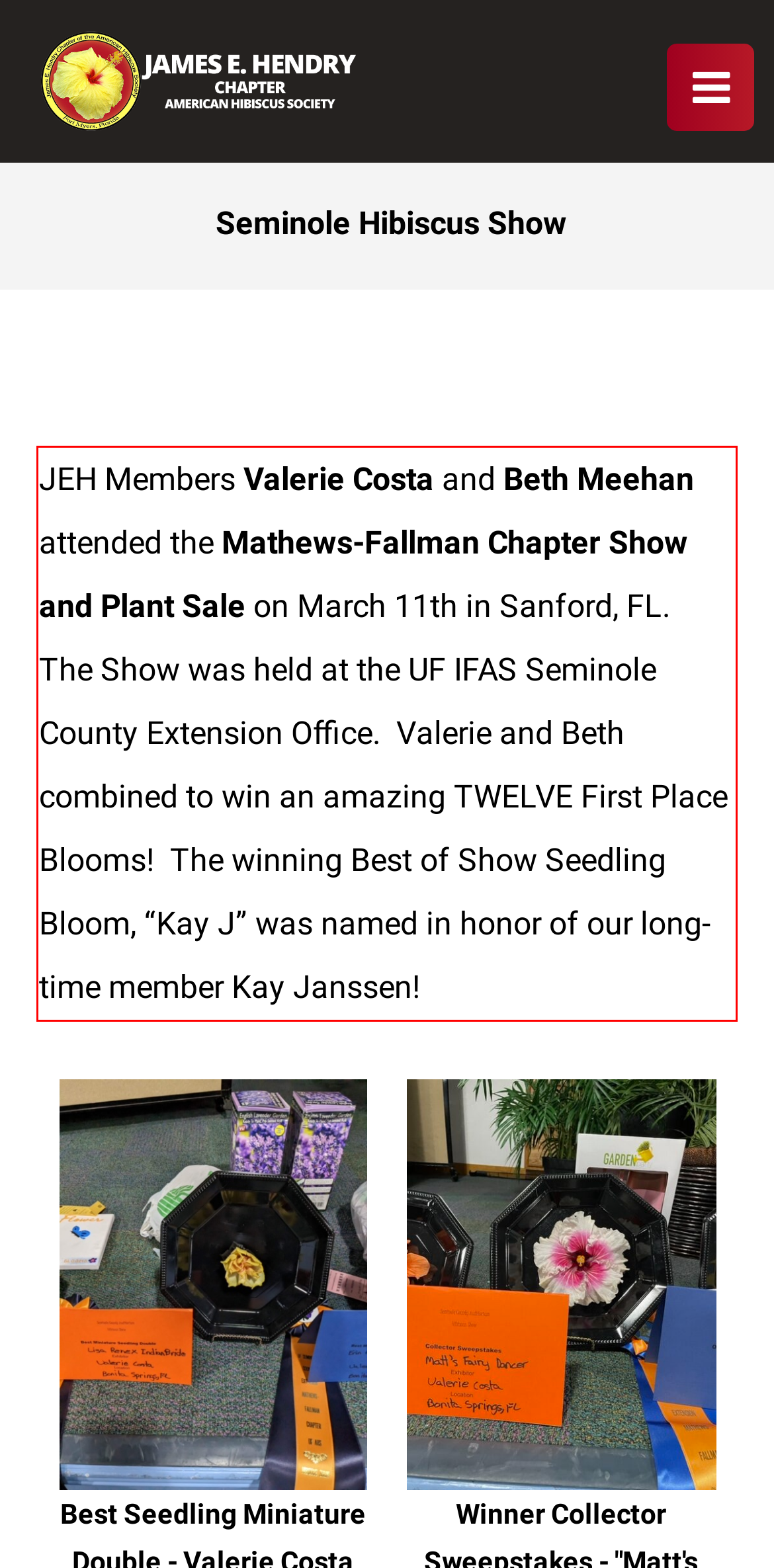Perform OCR on the text inside the red-bordered box in the provided screenshot and output the content.

JEH Members Valerie Costa and Beth Meehan attended the Mathews-Fallman Chapter Show and Plant Sale on March 11th in Sanford, FL. The Show was held at the UF IFAS Seminole County Extension Office. Valerie and Beth combined to win an amazing TWELVE First Place Blooms! The winning Best of Show Seedling Bloom, “Kay J” was named in honor of our long-time member Kay Janssen!